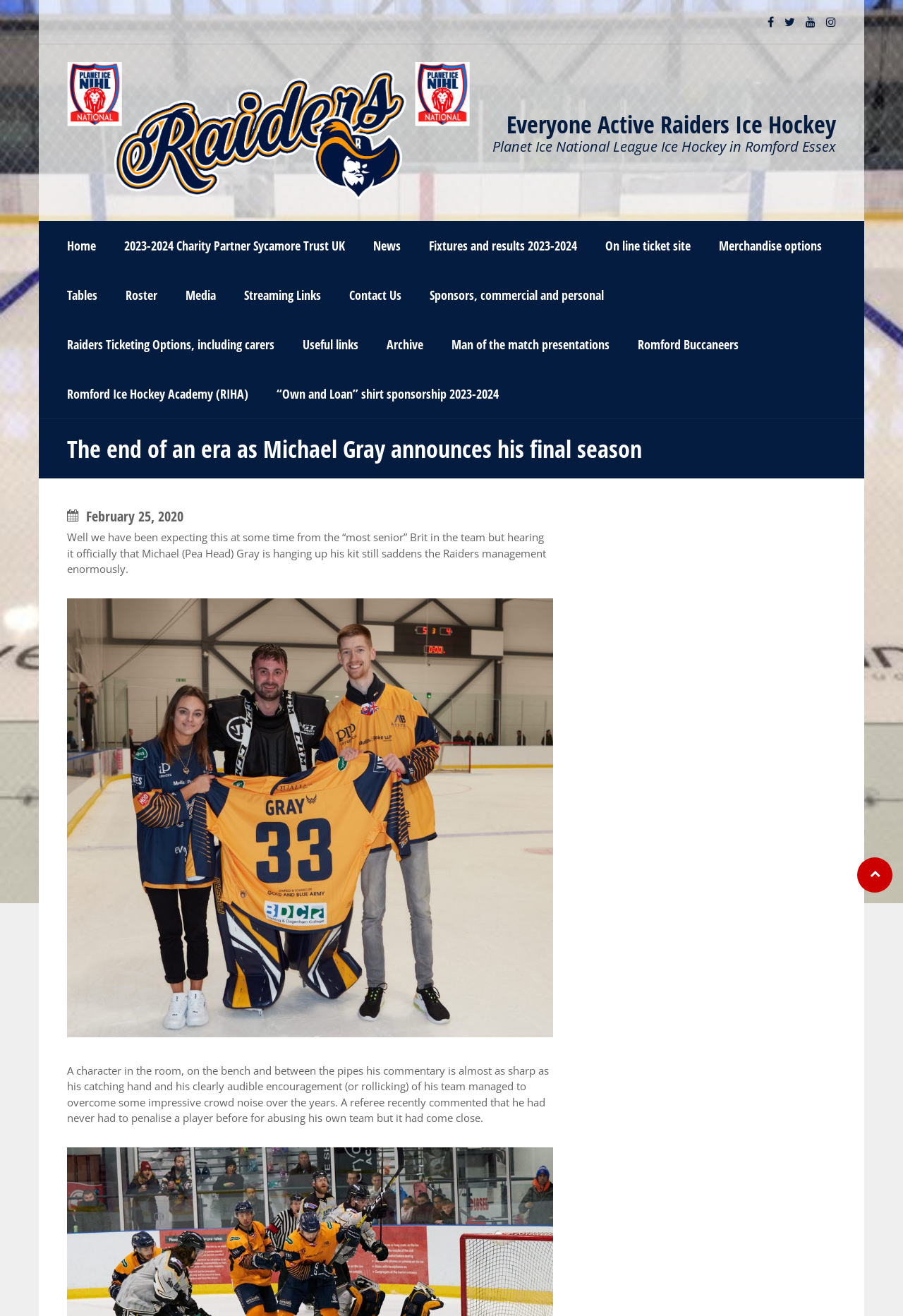Give a concise answer using one word or a phrase to the following question:
What is the location of the ice hockey team?

Romford Essex